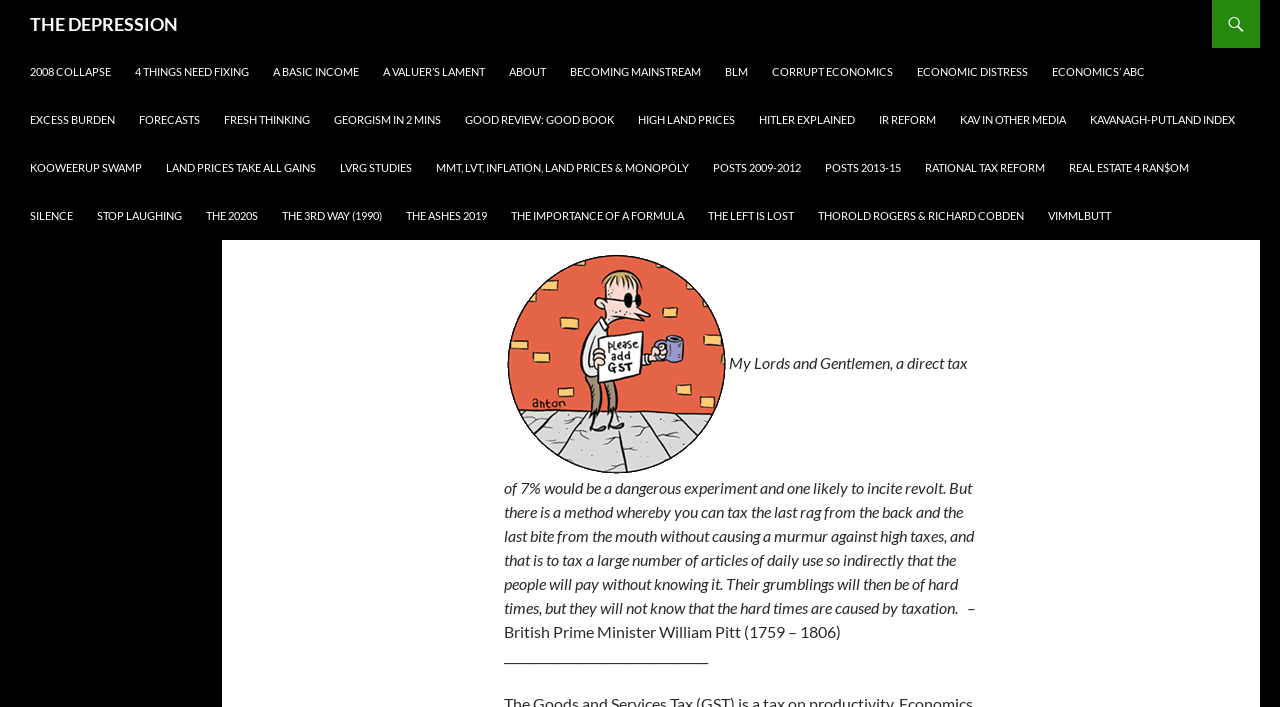Elaborate on the information and visuals displayed on the webpage.

This webpage appears to be a blog or article page with a focus on economics and taxation. At the top of the page, there is a heading that reads "THE DEPRESSION" and a link with the same text. Below this, there is a link to "SKIP TO CONTENT".

The main content of the page is divided into two sections. On the left side, there is a list of links to various articles or posts, with titles such as "2008 COLLAPSE", "A BASIC INCOME", and "CORRUPT ECONOMICS". These links are arranged in a vertical column and take up most of the left side of the page.

On the right side of the page, there is a header that reads "DON'T EXTEND REGRESSIVE GST". Below this, there is a quote from British Prime Minister William Pitt, followed by a static text block that appears to be an article or blog post. The text discusses taxation and its effects on the population. There is also an image on this side of the page, labeled "gst_toon".

At the very bottom of the page, there is a section labeled "META" with links to "Log in", "Entries feed", "Comments feed", and "WordPress.org".